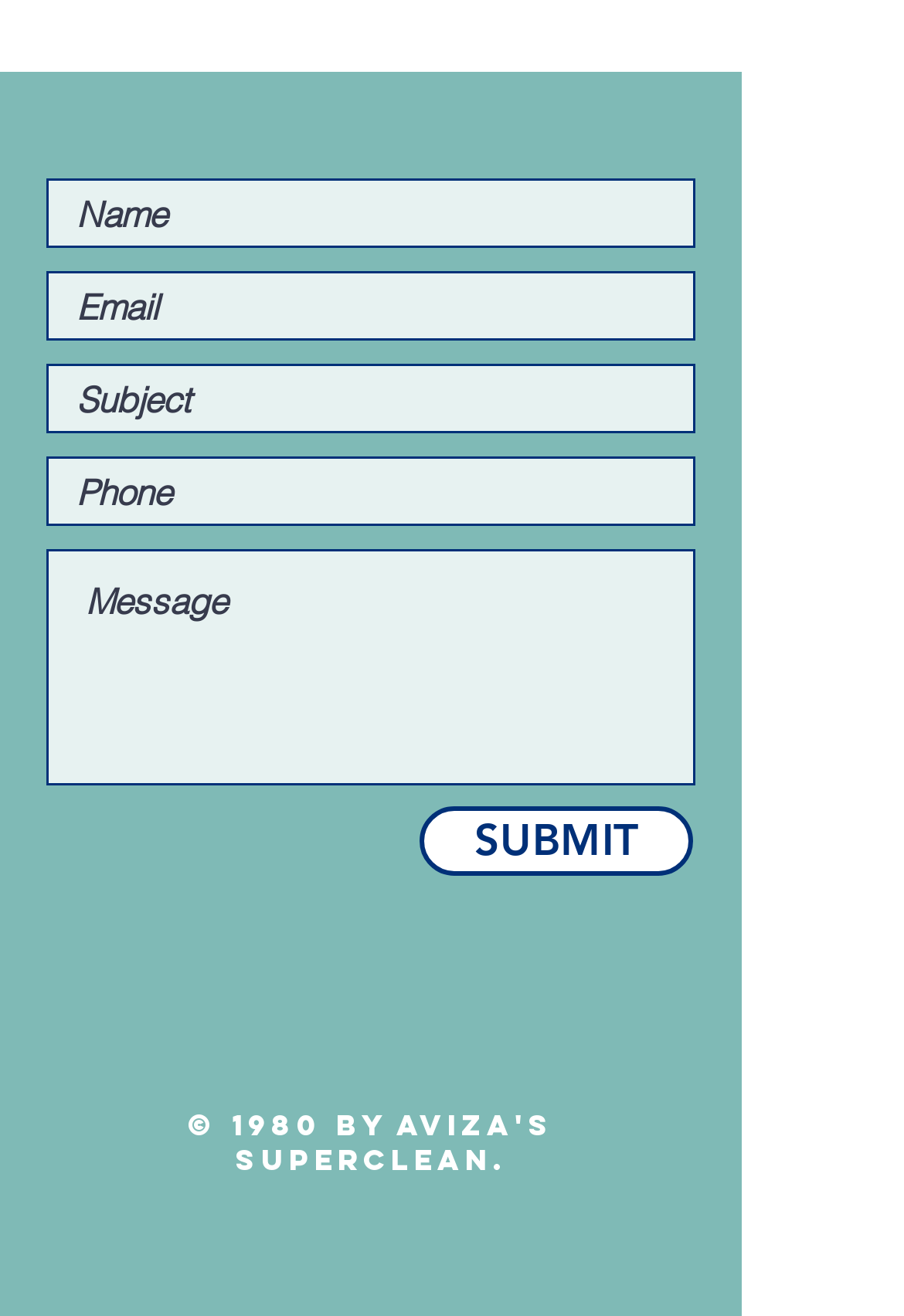Locate the bounding box coordinates of the segment that needs to be clicked to meet this instruction: "Click the submit button".

[0.464, 0.613, 0.767, 0.665]